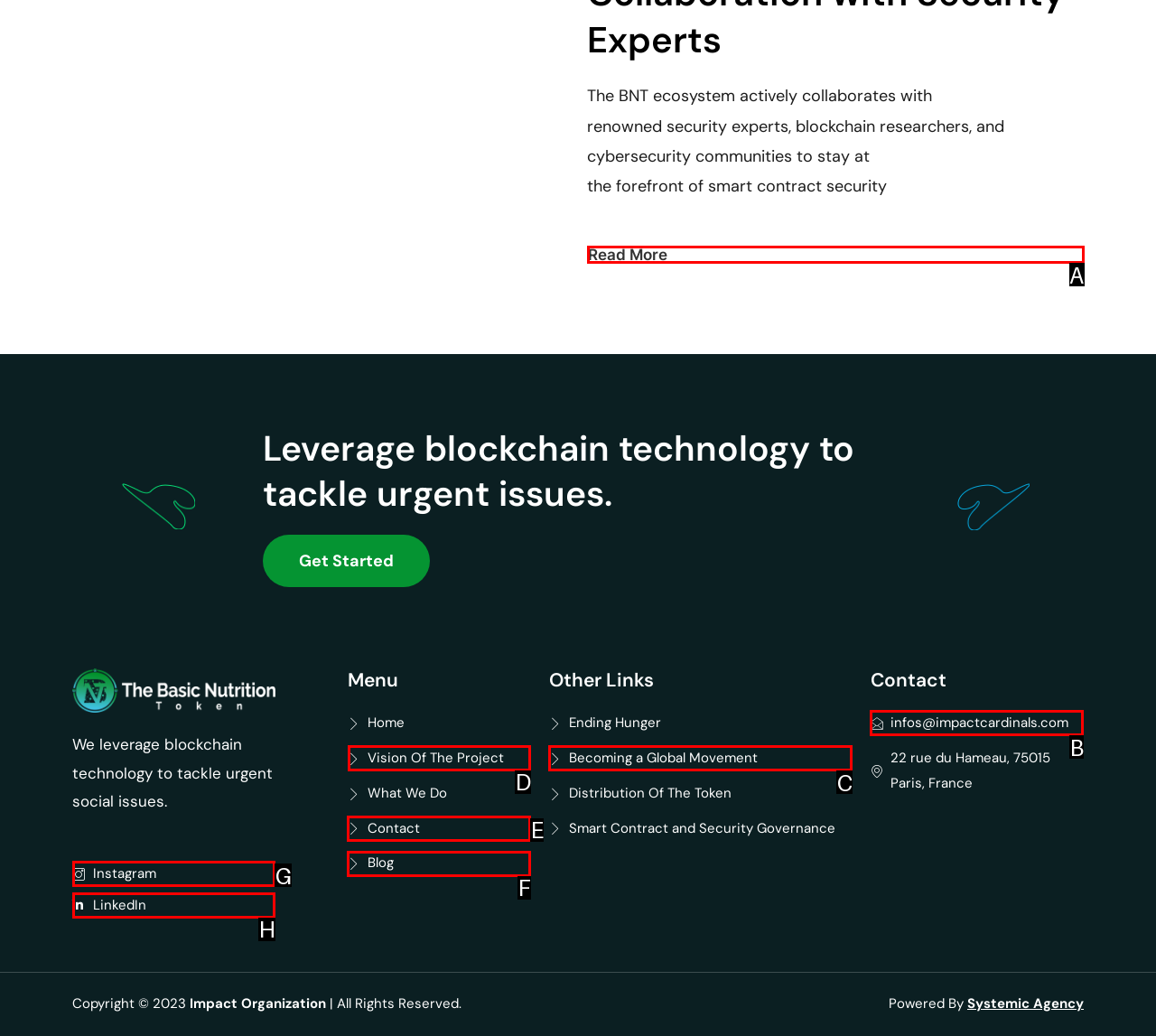Choose the HTML element that should be clicked to achieve this task: Learn more about the vision of the project
Respond with the letter of the correct choice.

D